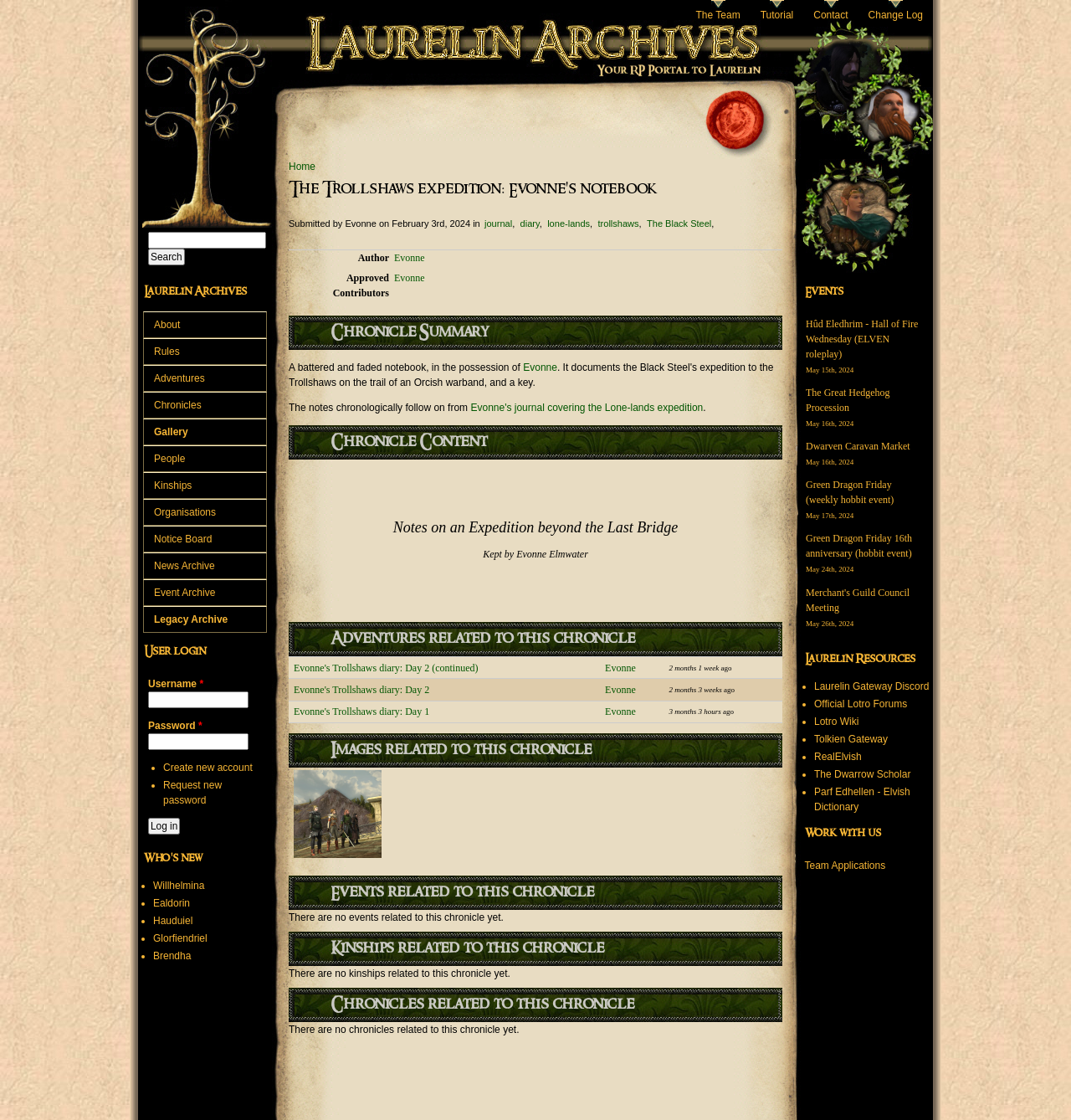What is the purpose of the search form?
From the image, respond with a single word or phrase.

To search